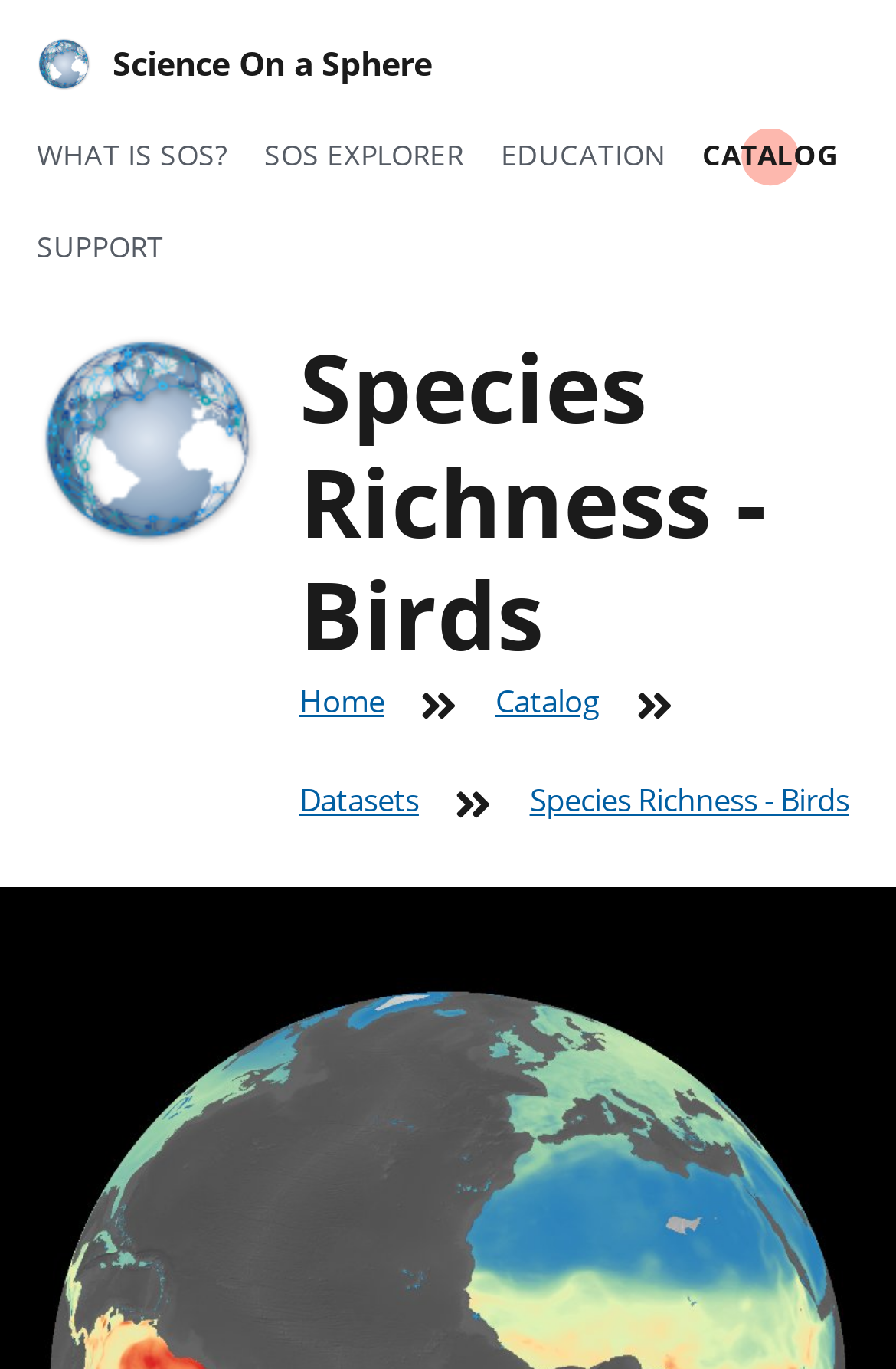Respond with a single word or phrase to the following question:
What is the first link in the navigation menu?

WHAT IS SOS?